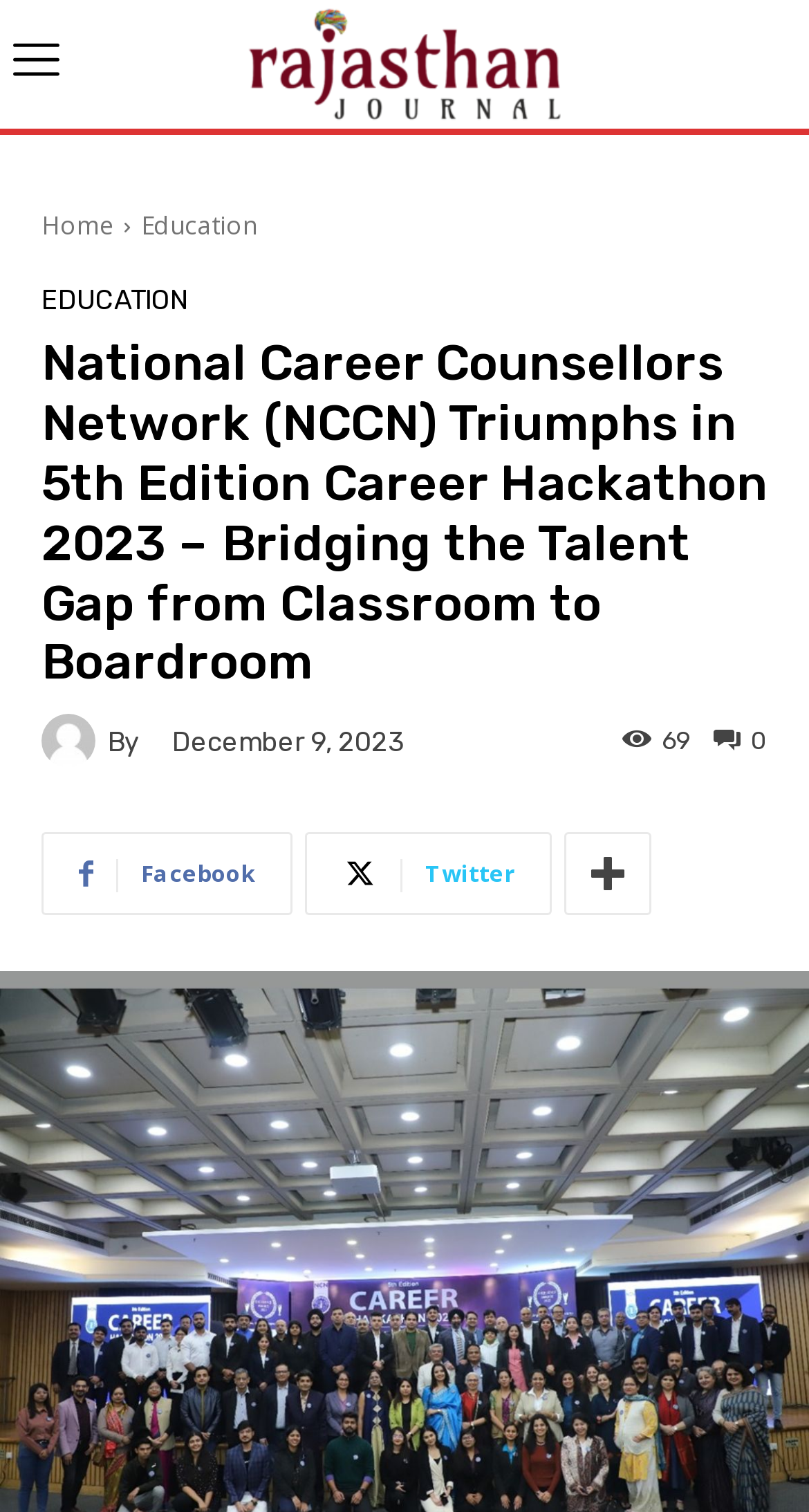Produce a meticulous description of the webpage.

The webpage appears to be a news article from the Rajasthan Journal, with a focus on the National Career Counsellors Network (NCCN) winning the 5th Edition Career Hackathon 2023. 

At the top left of the page, there is a small image, and next to it, a link to the Rajasthan Journal. On the top right, there is another image. 

Below these elements, there is a navigation menu with links to "Home" and "Education". The "Education" link is duplicated, with one being a heading. 

The main article's title, "National Career Counsellors Network (NCCN) Triumphs in 5th Edition Career Hackathon 2023 – Bridging the Talent Gap from Classroom to Boardroom", is a prominent heading that spans almost the entire width of the page. 

Under the title, there is a link, followed by the text "By" and a timestamp indicating the article was published on December 9, 2023. To the right of the timestamp, there is a link with a number "0" and an icon, and next to it, the text "69". 

At the bottom of the page, there are social media links to Facebook, Twitter, and another platform, represented by icons.